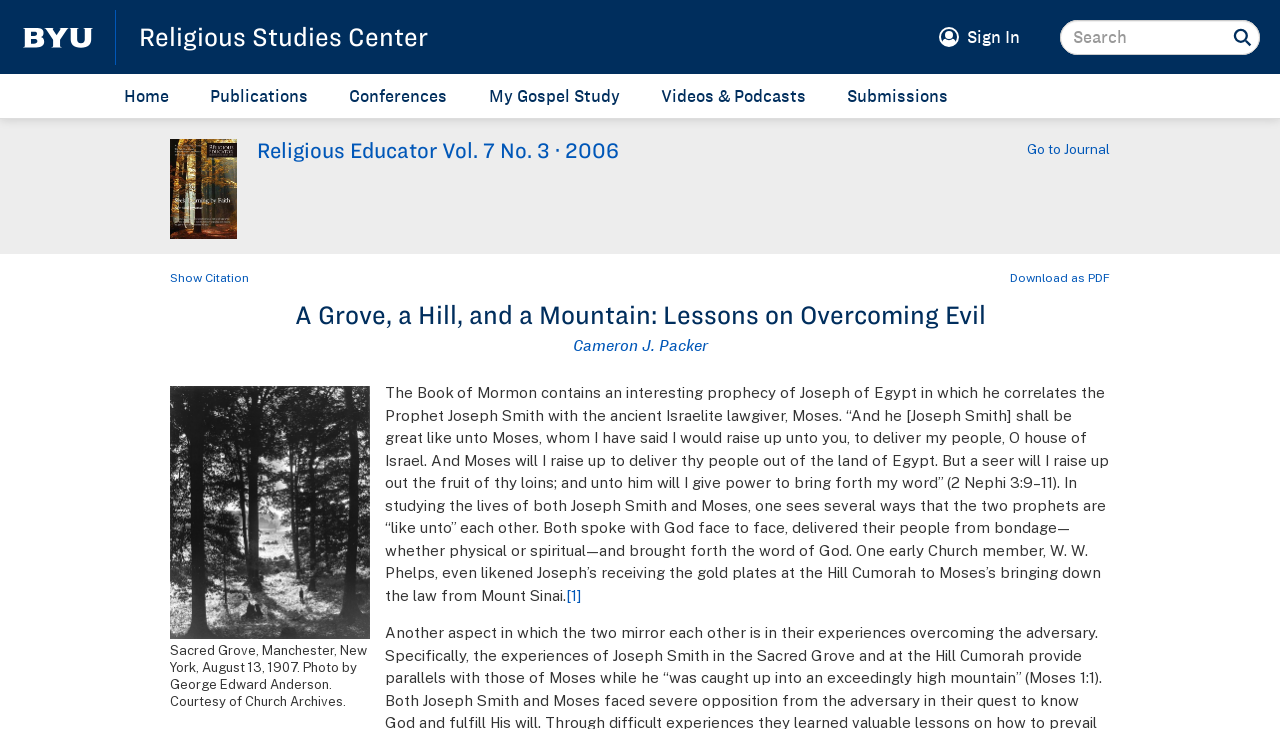Locate the bounding box coordinates of the clickable area to execute the instruction: "Go to home page". Provide the coordinates as four float numbers between 0 and 1, represented as [left, top, right, bottom].

[0.018, 0.036, 0.072, 0.066]